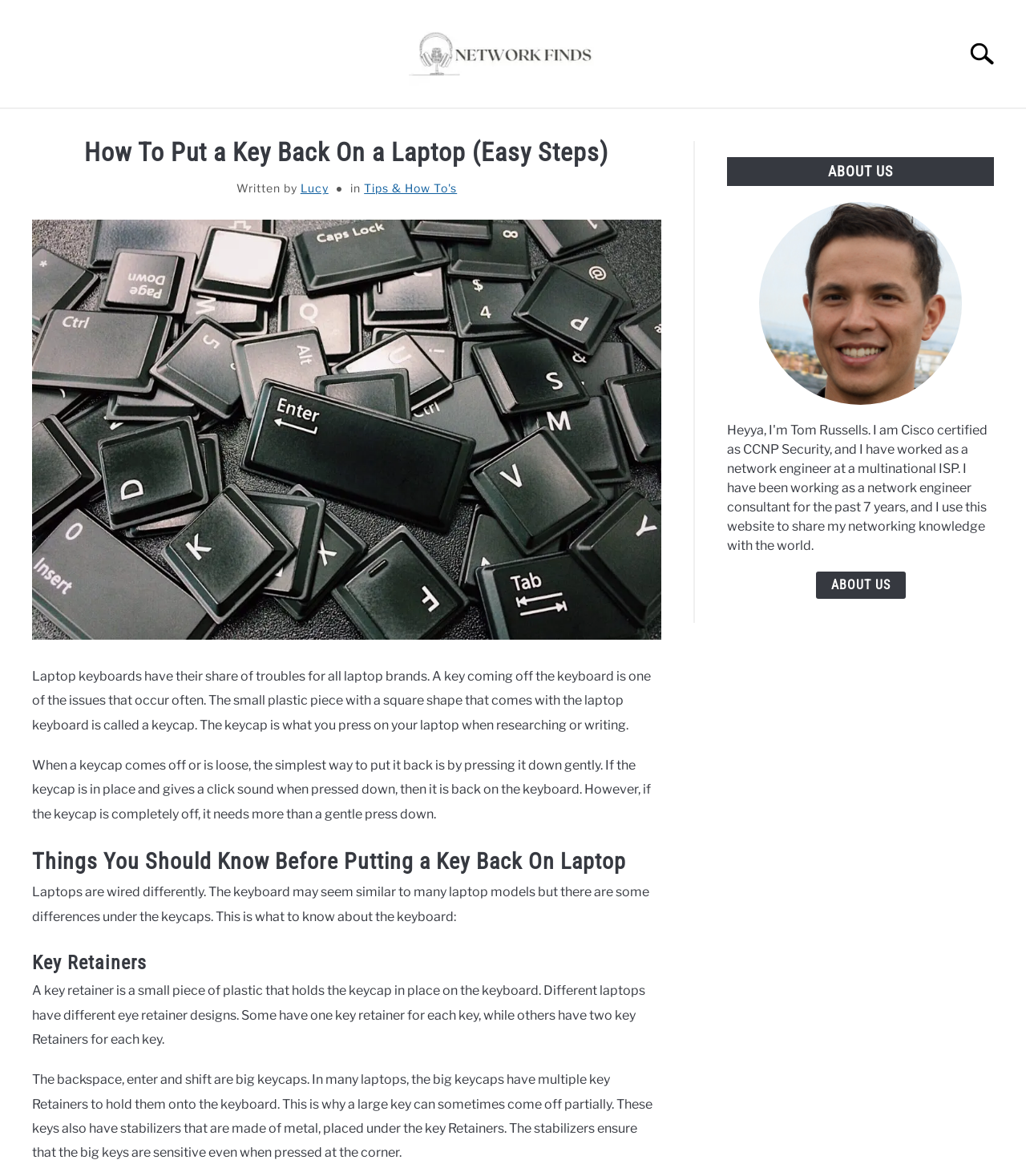Kindly provide the bounding box coordinates of the section you need to click on to fulfill the given instruction: "Click on the 'HOME' link".

[0.148, 0.092, 0.215, 0.124]